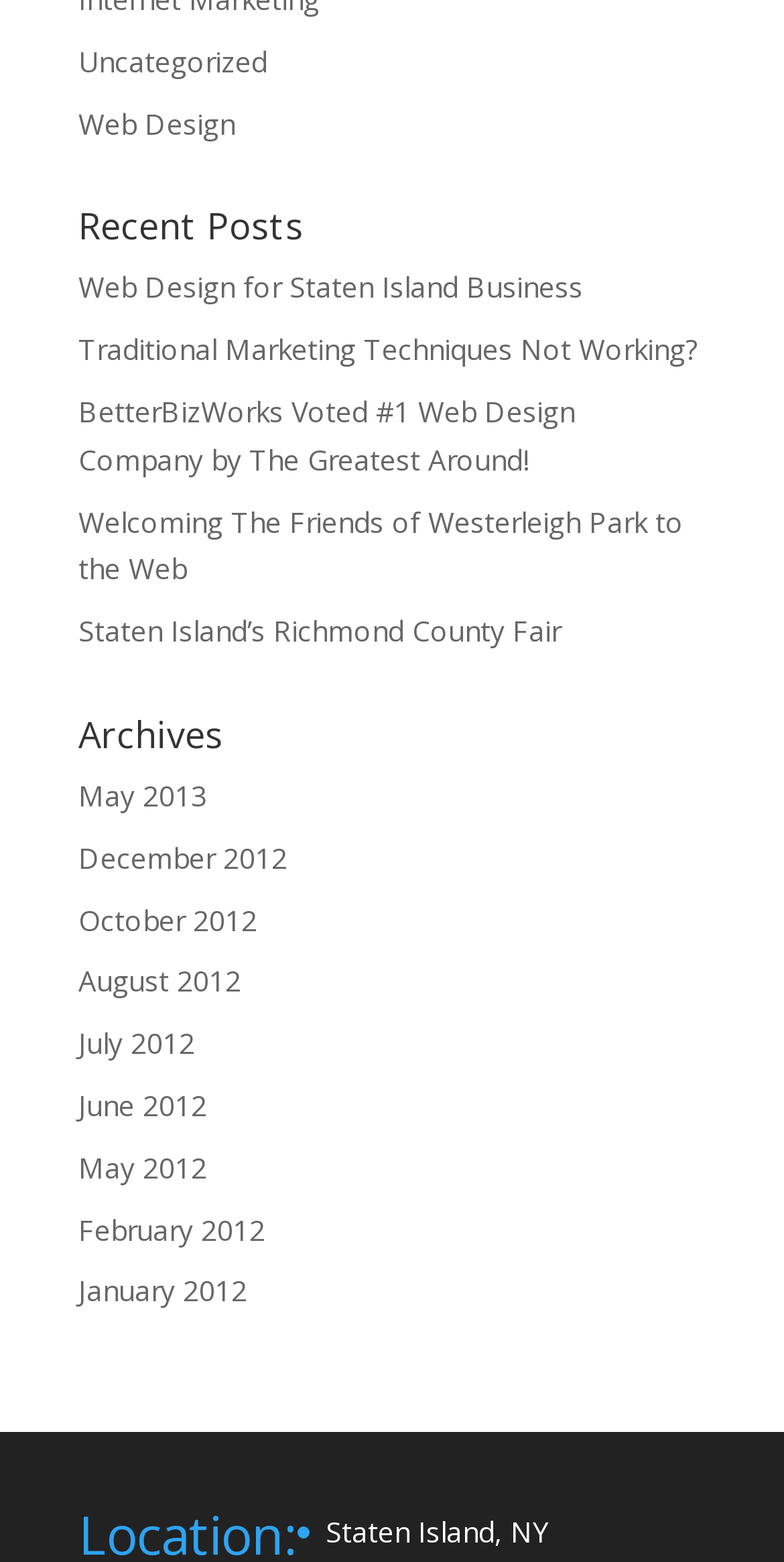What is the category of the first post?
Answer the question using a single word or phrase, according to the image.

Uncategorized